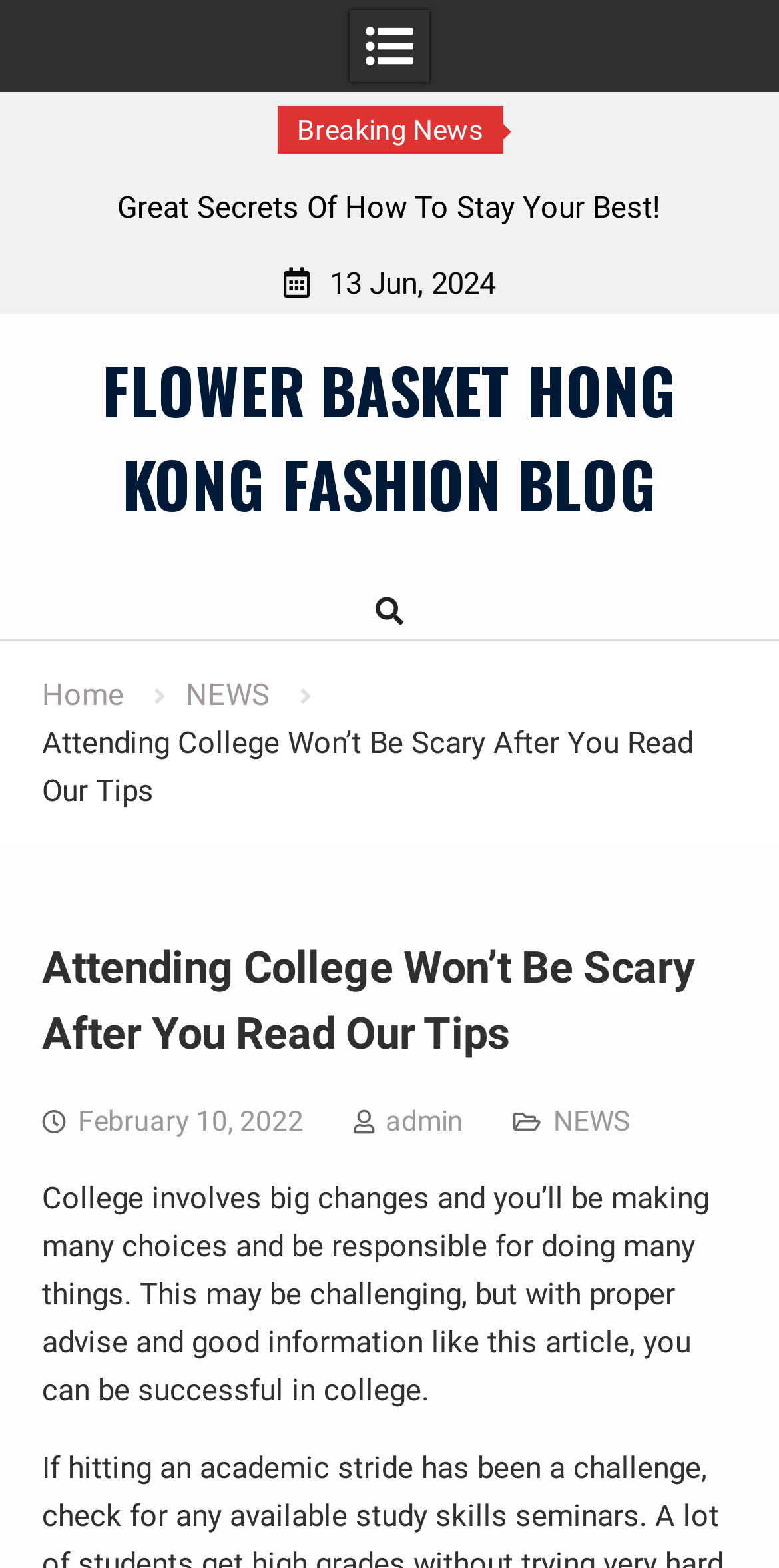What is the purpose of the article?
Refer to the image and provide a thorough answer to the question.

I inferred the purpose of the article by reading the static text 'College involves big changes and you’ll be making many choices and be responsible for doing many things. This may be challenging, but with proper advise and good information like this article, you can be successful in college.' which suggests that the article aims to provide advice to college students.